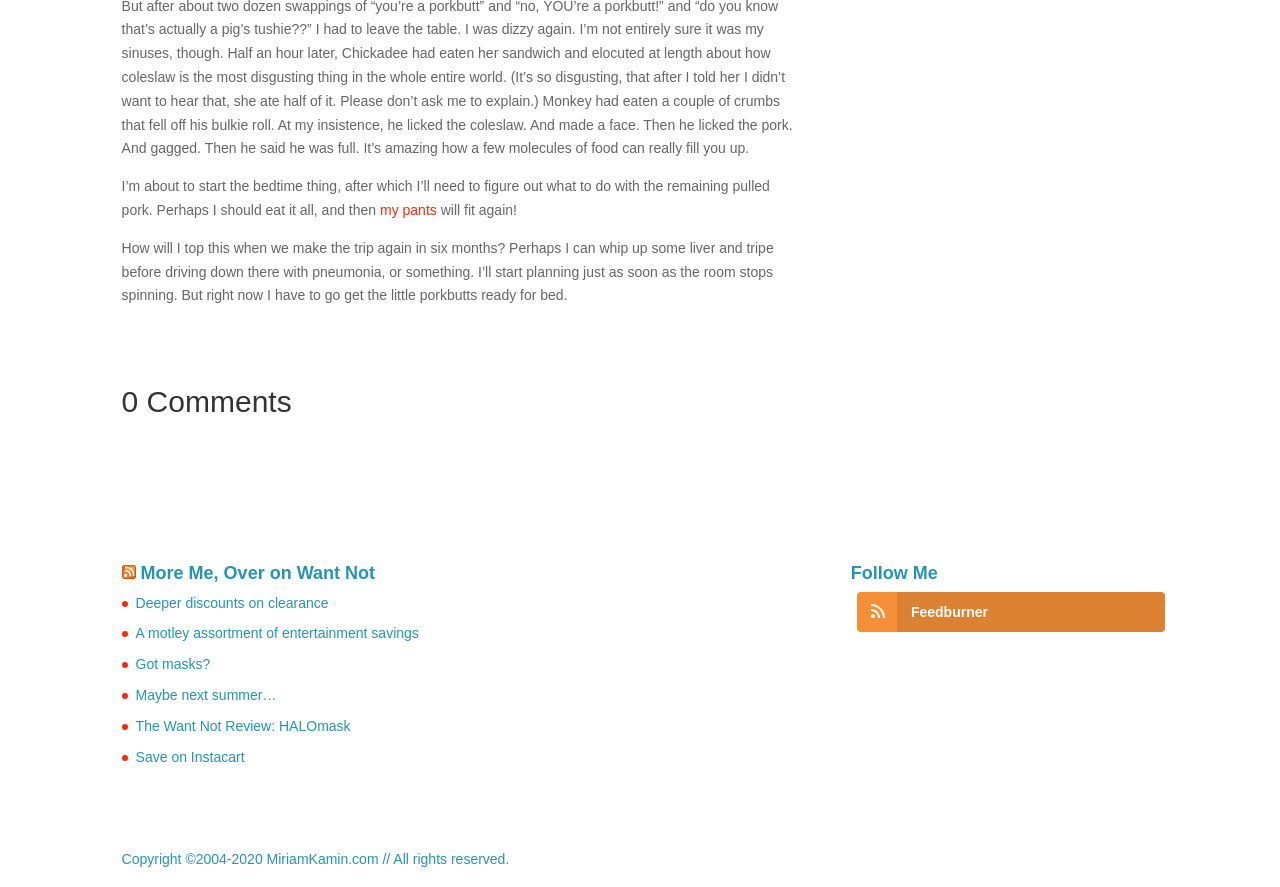From the element description Maybe next summer…, predict the bounding box coordinates of the UI element. The coordinates must be specified in the format (top-left x, top-left y, bottom-right x, bottom-right y) and should be within the 0 to 1 range.

[0.106, 0.774, 0.216, 0.792]